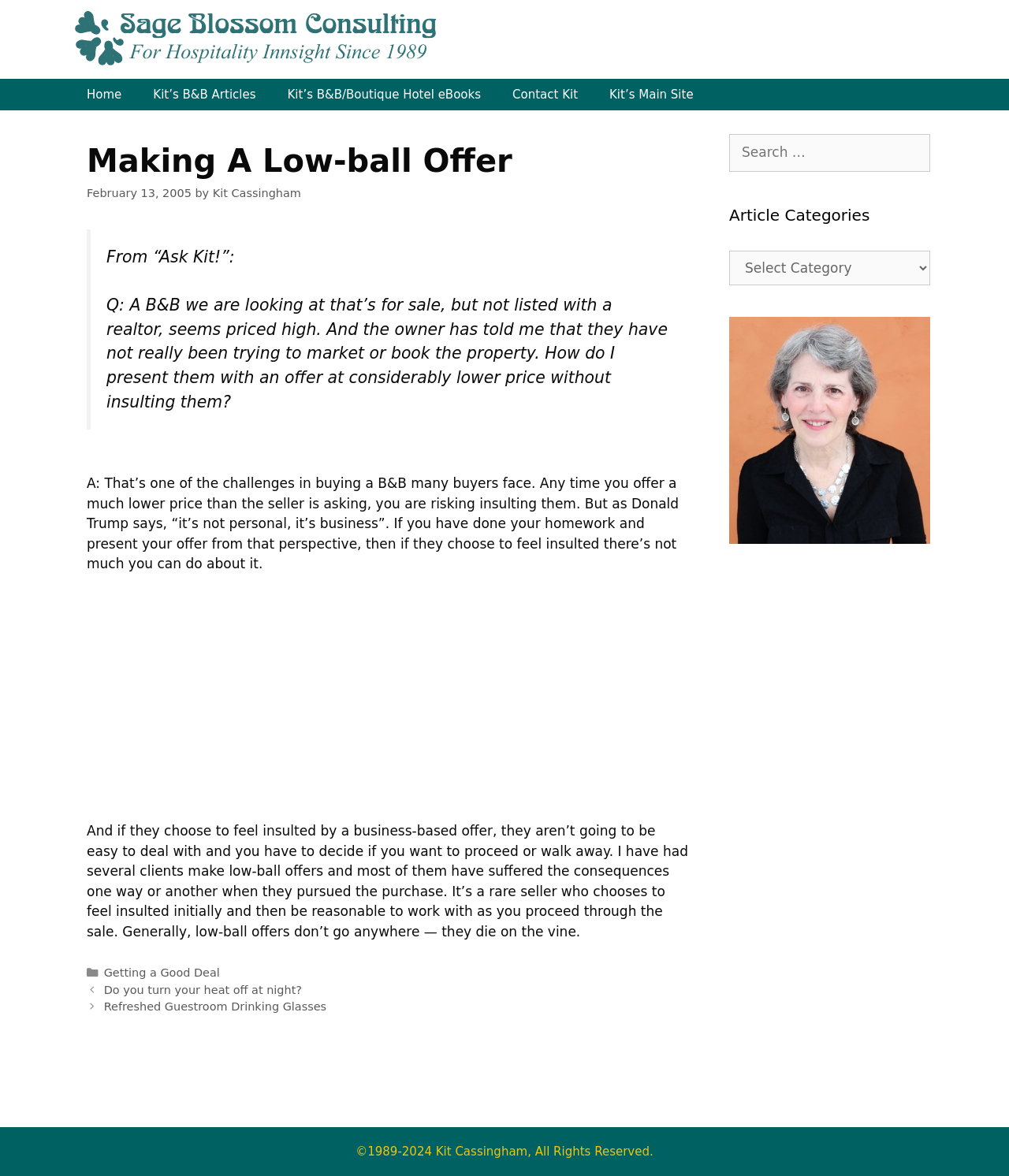Who is the author of the response to the question?
Refer to the screenshot and respond with a concise word or phrase.

Kit Cassingham